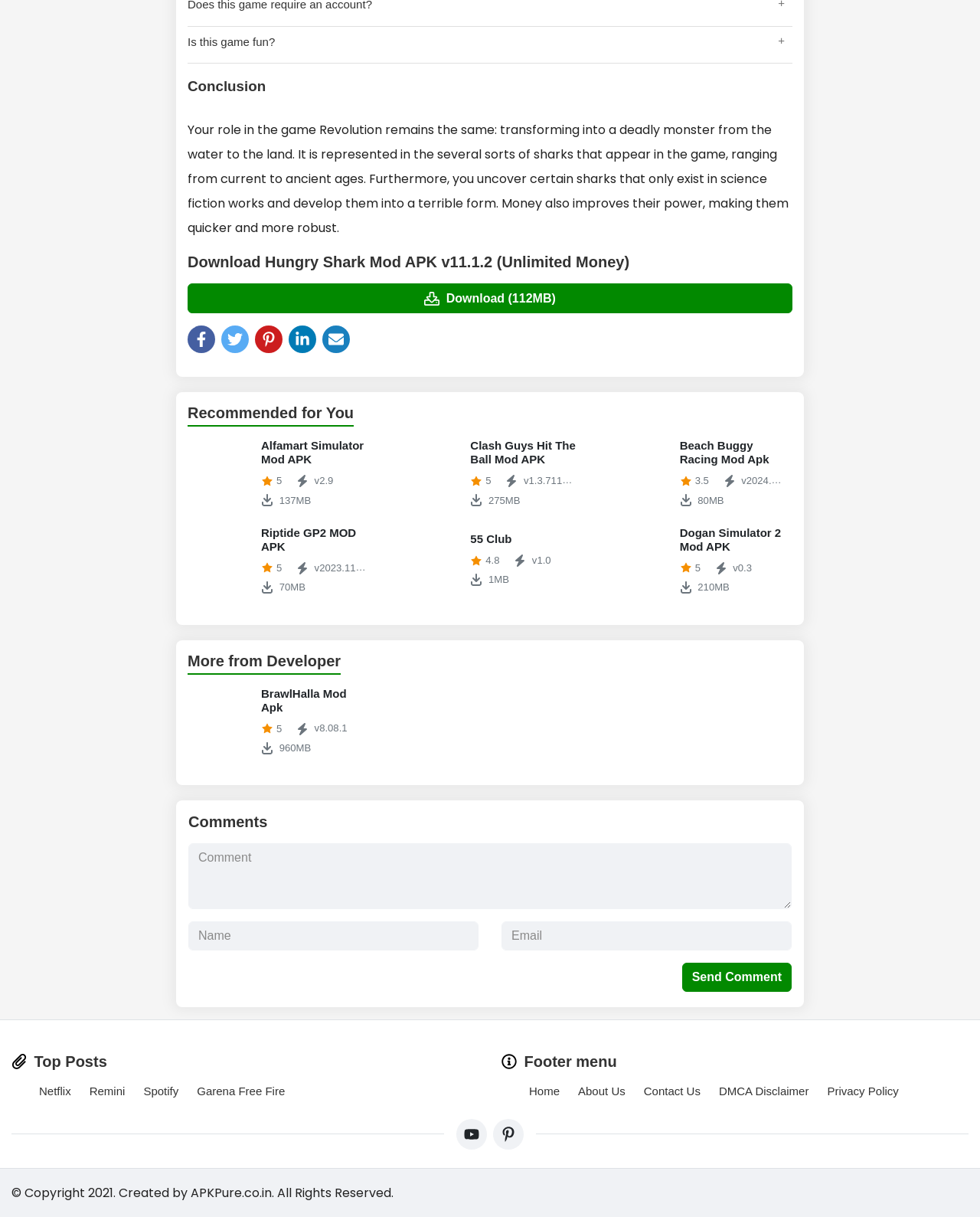Please specify the bounding box coordinates of the clickable section necessary to execute the following command: "View more from Developer".

[0.191, 0.535, 0.809, 0.554]